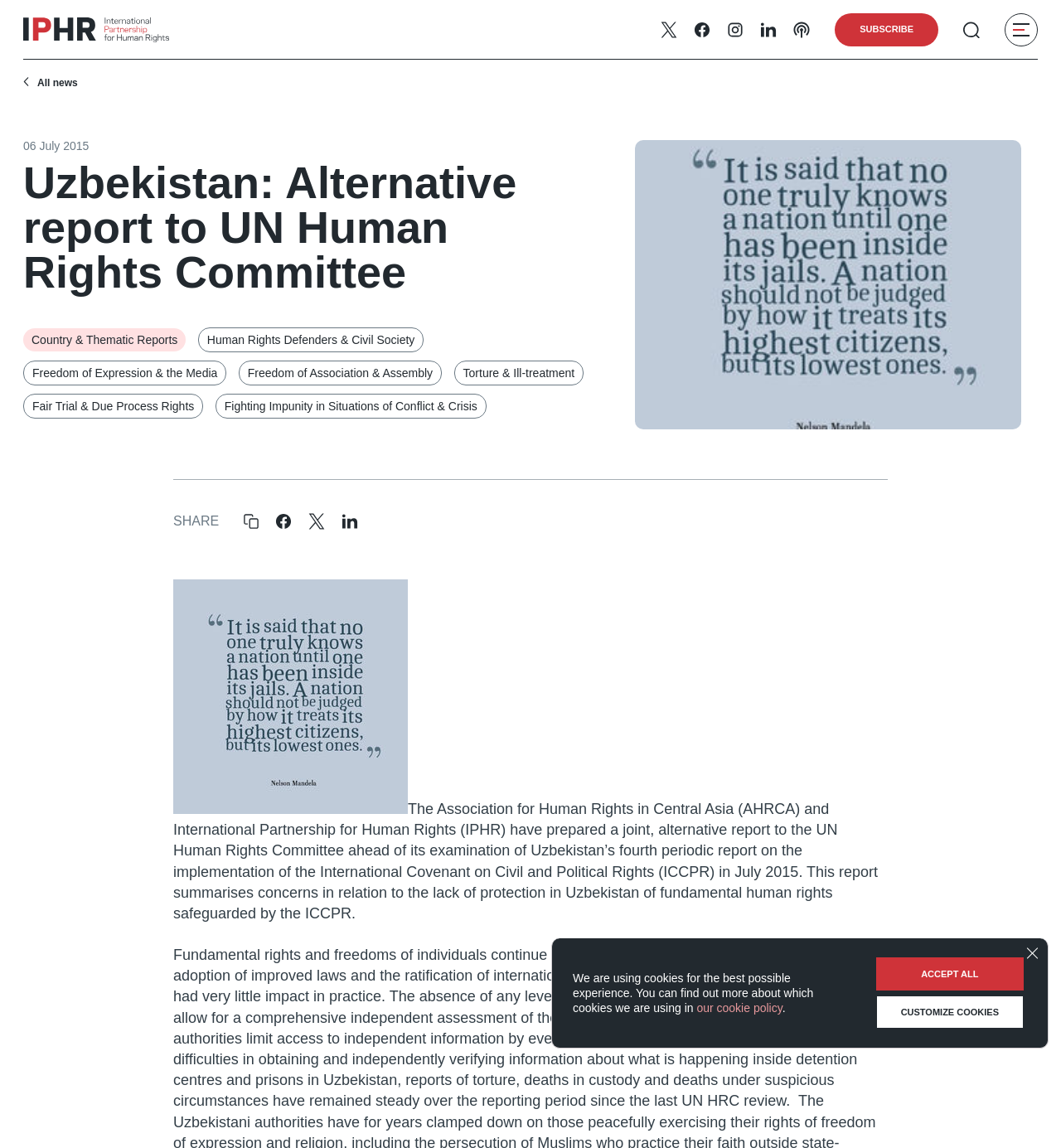Please find the bounding box for the UI component described as follows: "Affiliate Marketing".

None